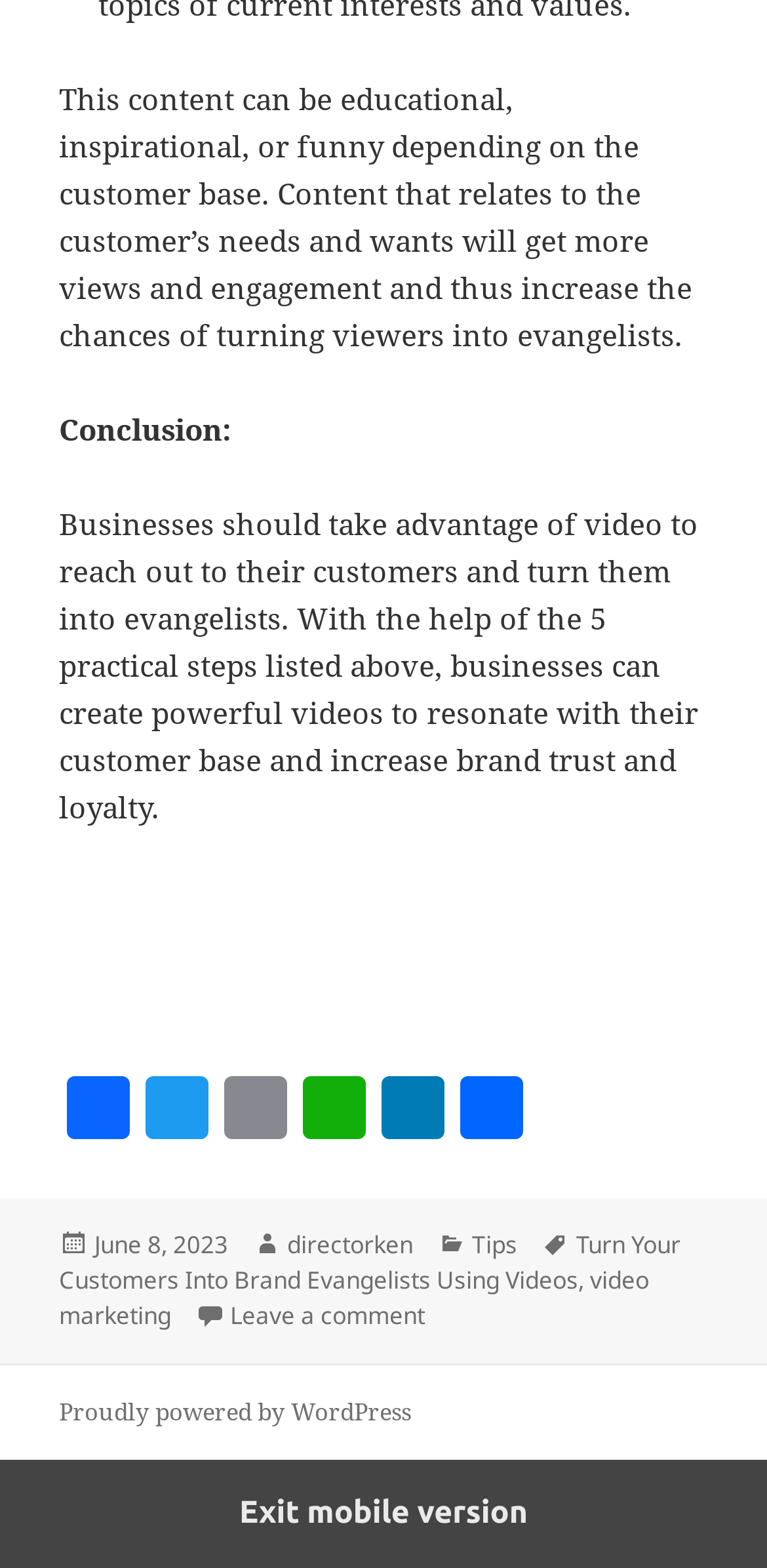Please provide the bounding box coordinates in the format (top-left x, top-left y, bottom-right x, bottom-right y). Remember, all values are floating point numbers between 0 and 1. What is the bounding box coordinate of the region described as: title="Facebook"

[0.077, 0.686, 0.179, 0.726]